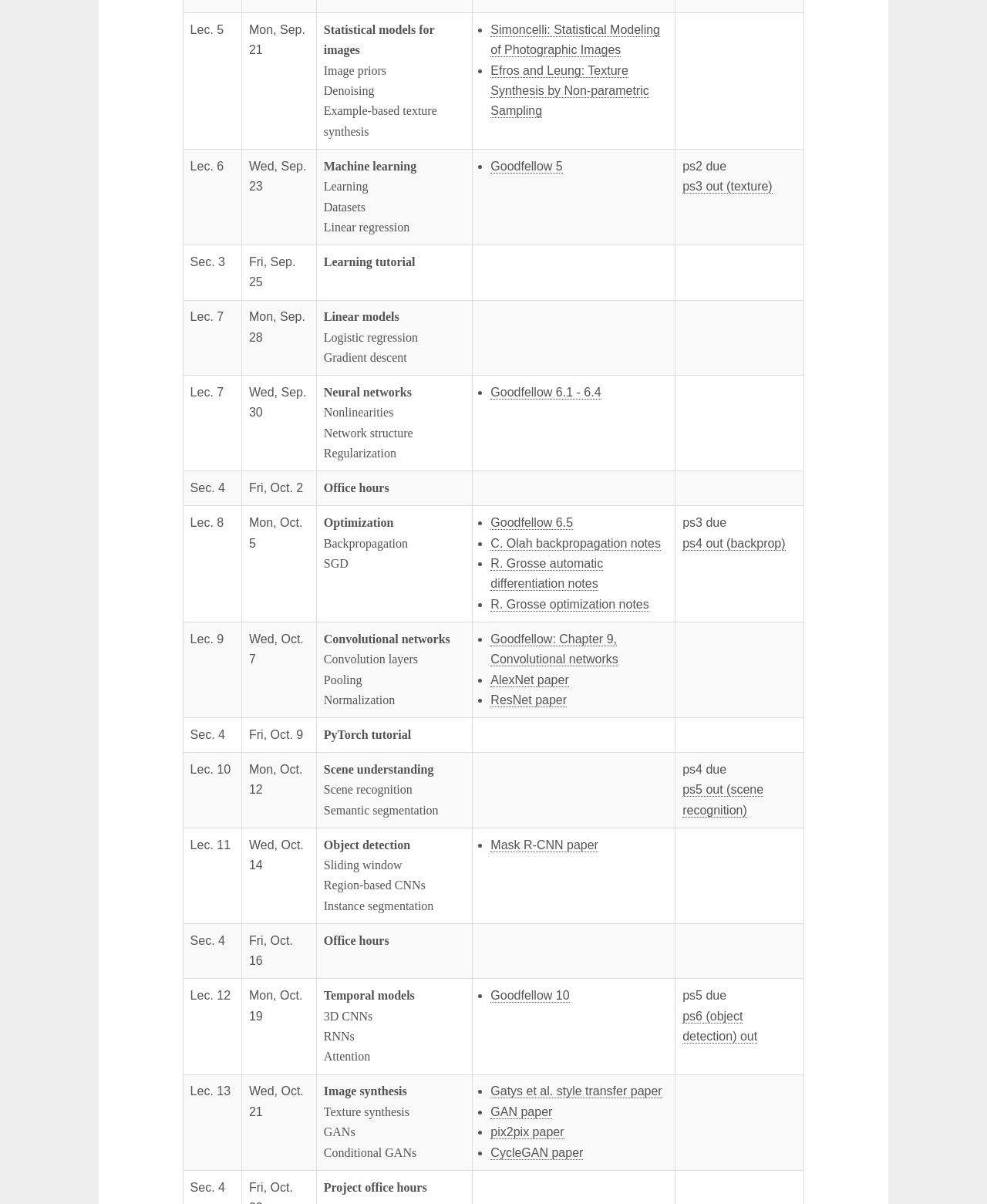What is the event on Fri, Oct. 9?
Provide a short answer using one word or a brief phrase based on the image.

PyTorch tutorial